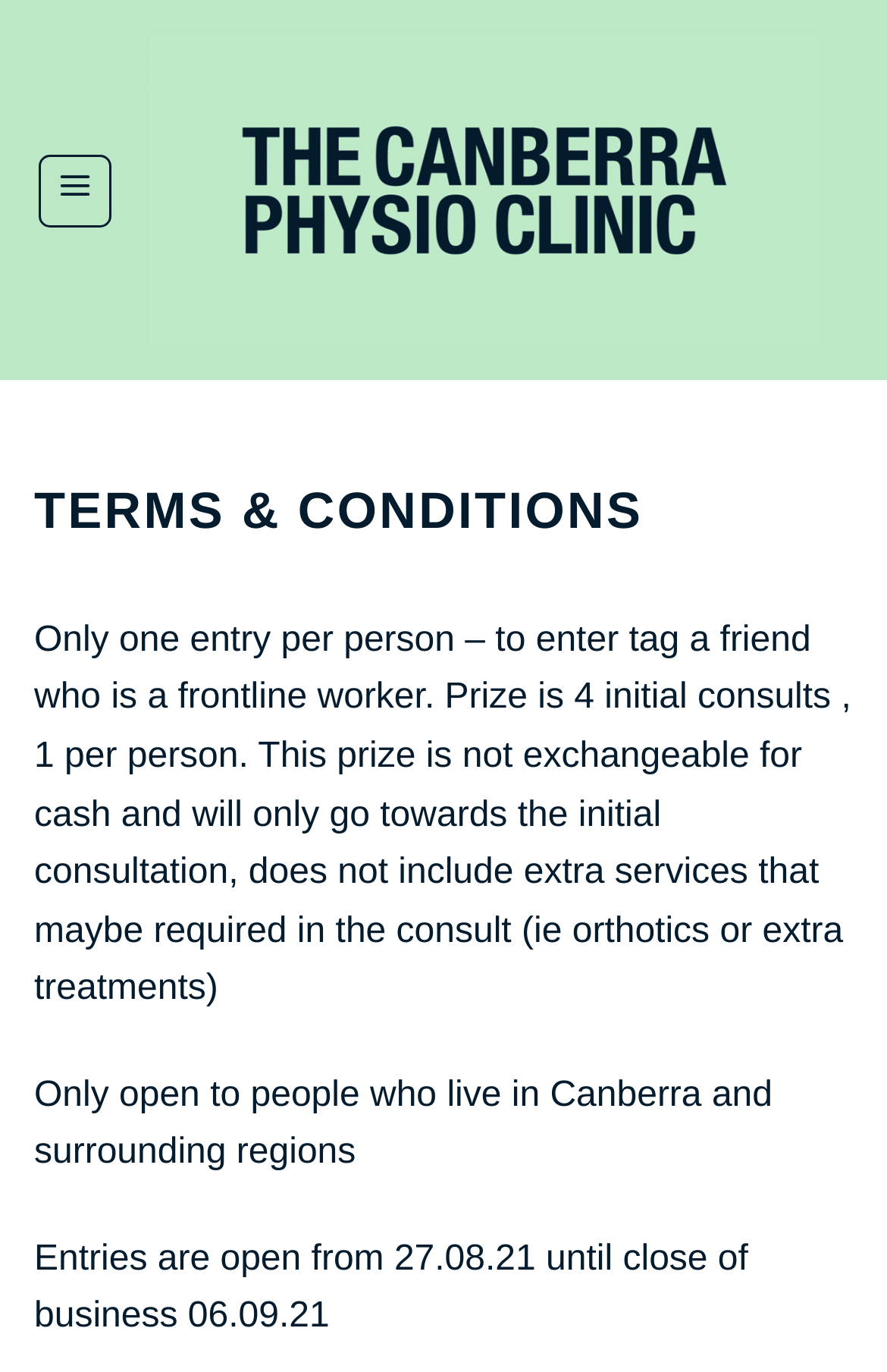Explain in detail what is displayed on the webpage.

The webpage is about Canberra's Heel Pain Relief Clinic, with a prominent link to "The Canberra Physio Clinic" at the top, accompanied by an image of the same name. Below this, there is a menu link labeled "Menu" on the left side of the page. 

The main content of the page is divided into sections, with a header "TERMS & CONDITIONS" at the top. Under this header, there are three paragraphs of text. The first paragraph explains the rules of an entry contest, stating that only one entry is allowed per person, and that the prize is four initial consultations, which cannot be exchanged for cash. The second paragraph specifies that the contest is only open to people living in Canberra and surrounding regions. The third paragraph provides the dates for the contest, from August 27, 2021, to September 6, 2021.